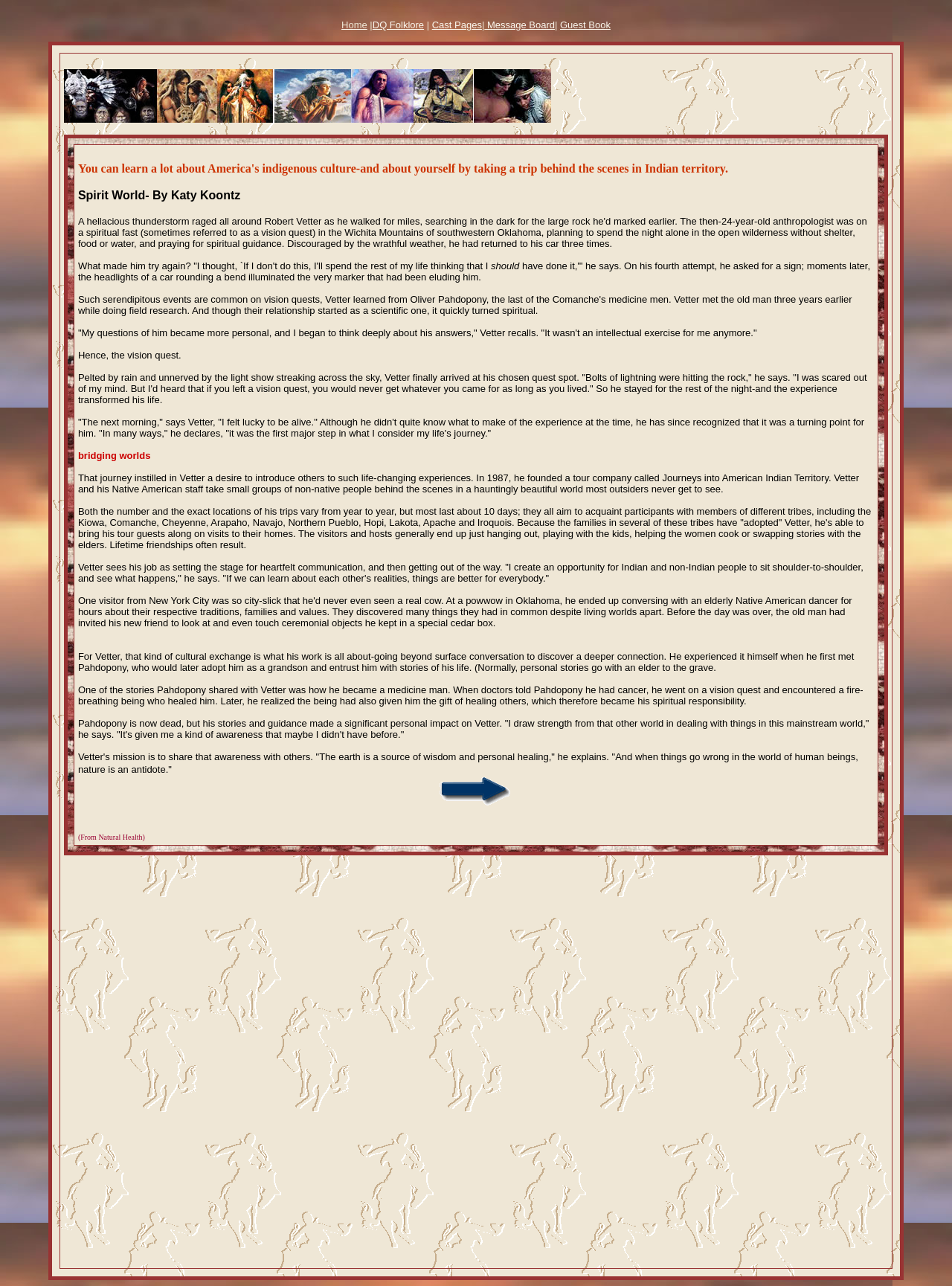Using the element description: "Cast Pages", determine the bounding box coordinates. The coordinates should be in the format [left, top, right, bottom], with values between 0 and 1.

[0.454, 0.015, 0.506, 0.024]